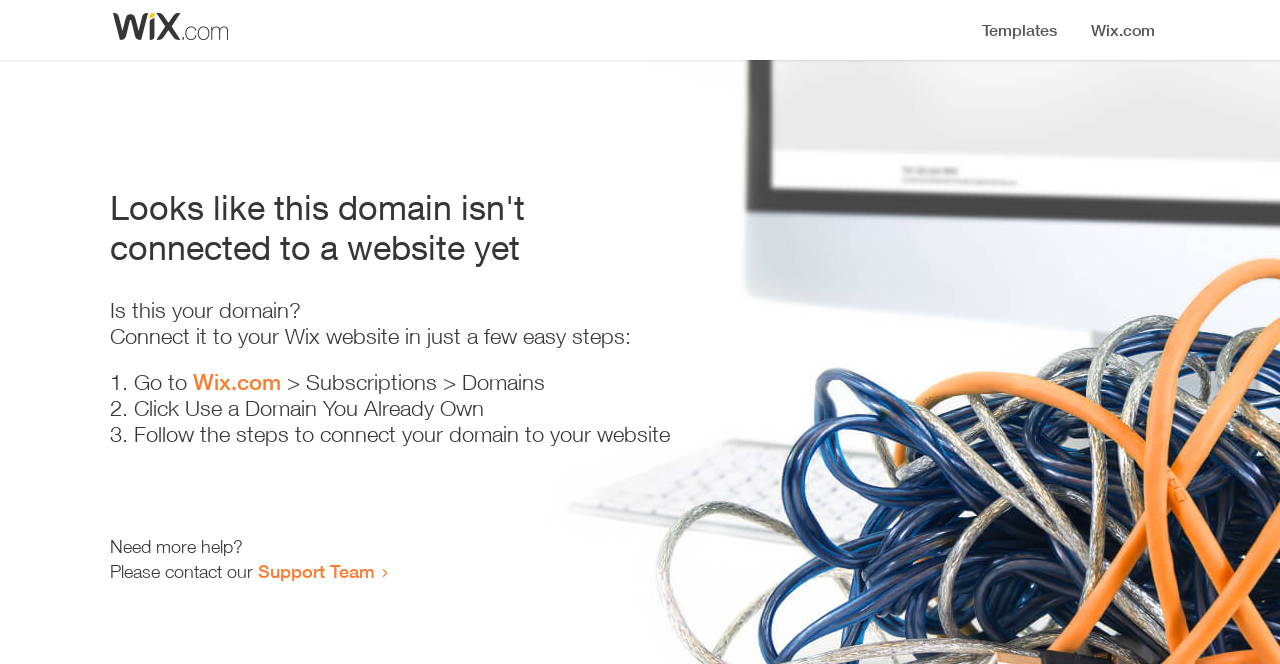What is the purpose of the webpage?
Please answer the question with as much detail as possible using the screenshot.

The webpage provides instructions and guidance on how to connect a domain to a Wix website, indicating that its purpose is to facilitate this process.